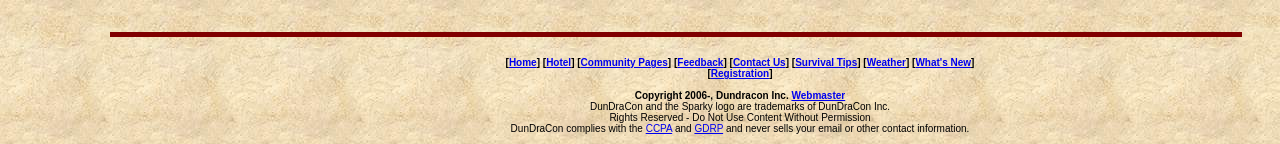What are the main navigation links on the top?
Answer with a single word or phrase by referring to the visual content.

Home, Hotel, Community Pages, etc.